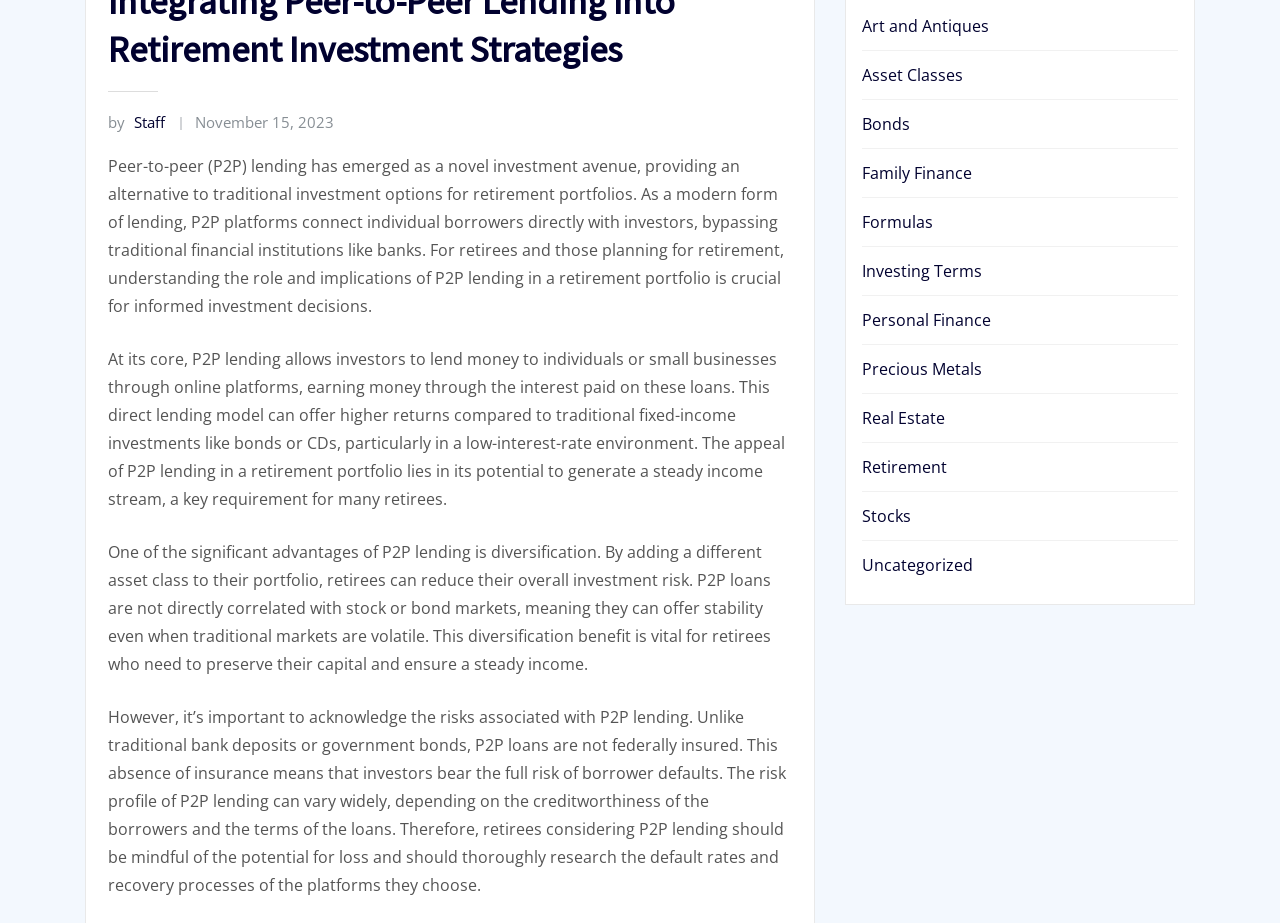Locate the bounding box of the UI element with the following description: "November 15, 2023".

[0.153, 0.121, 0.261, 0.143]